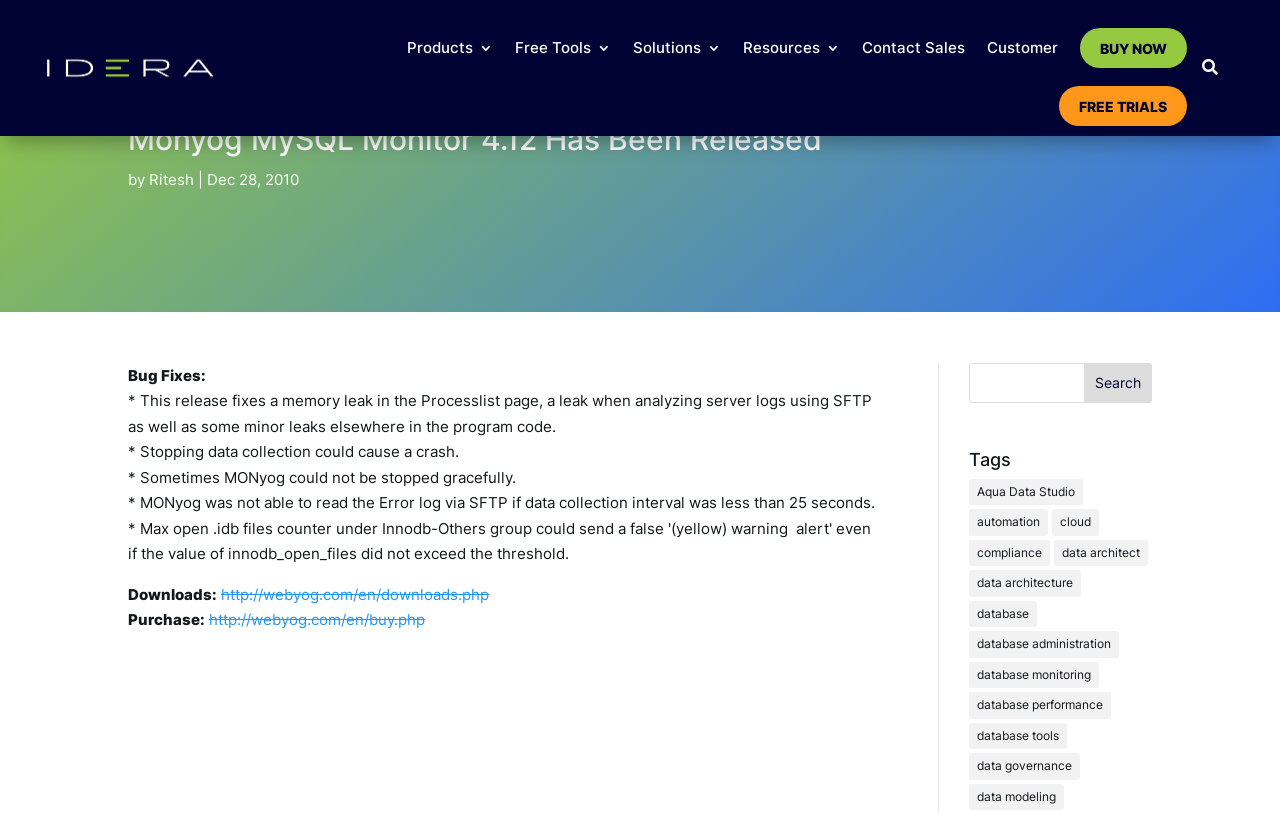Can you find the bounding box coordinates for the element to click on to achieve the instruction: "Click on the 'More' link"?

None